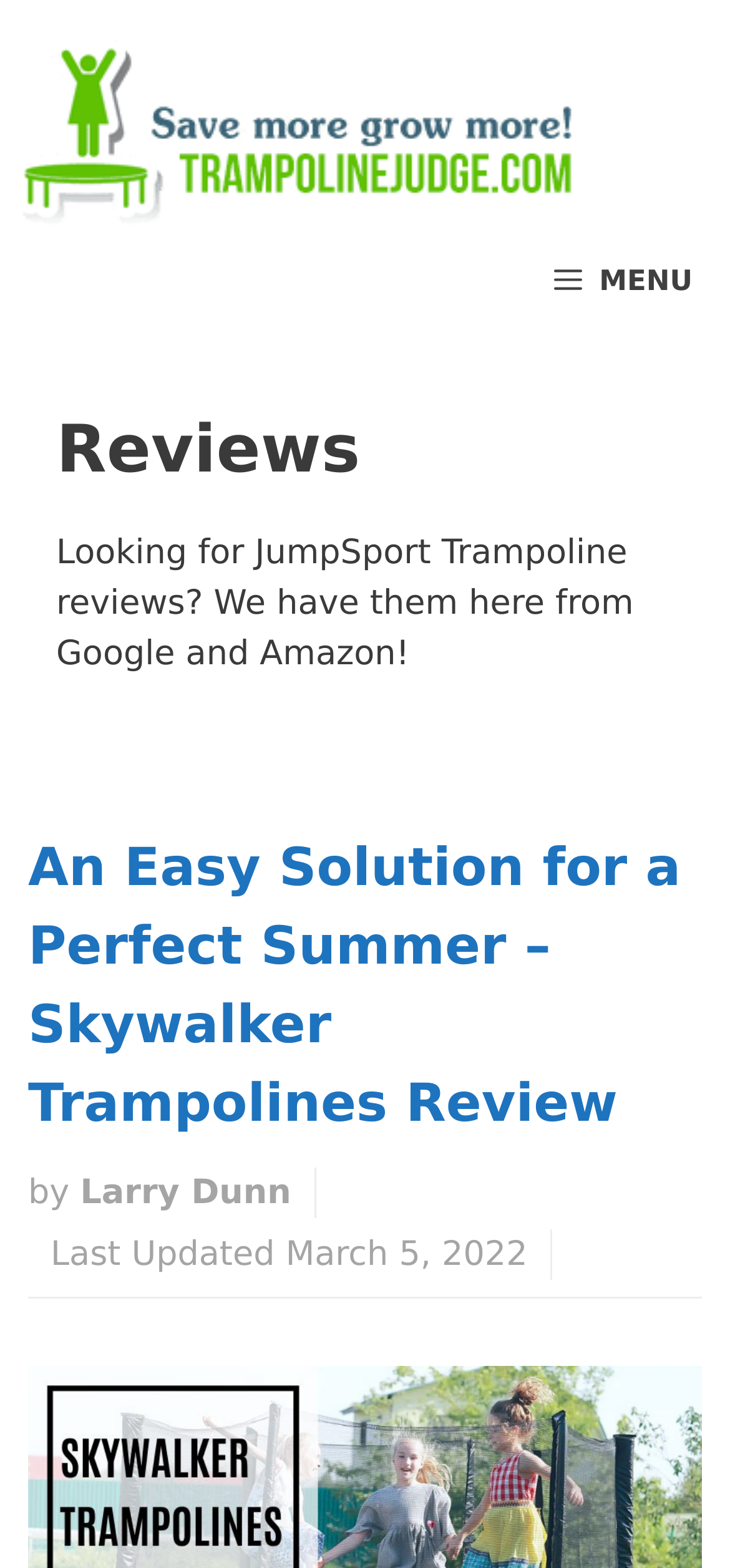What type of content is on this webpage?
Please provide a detailed and thorough answer to the question.

I analyzed the content on this webpage and found that it contains trampoline reviews, such as 'An Easy Solution for a Perfect Summer – Skywalker Trampolines Review', which suggests that the webpage is focused on providing trampoline reviews.